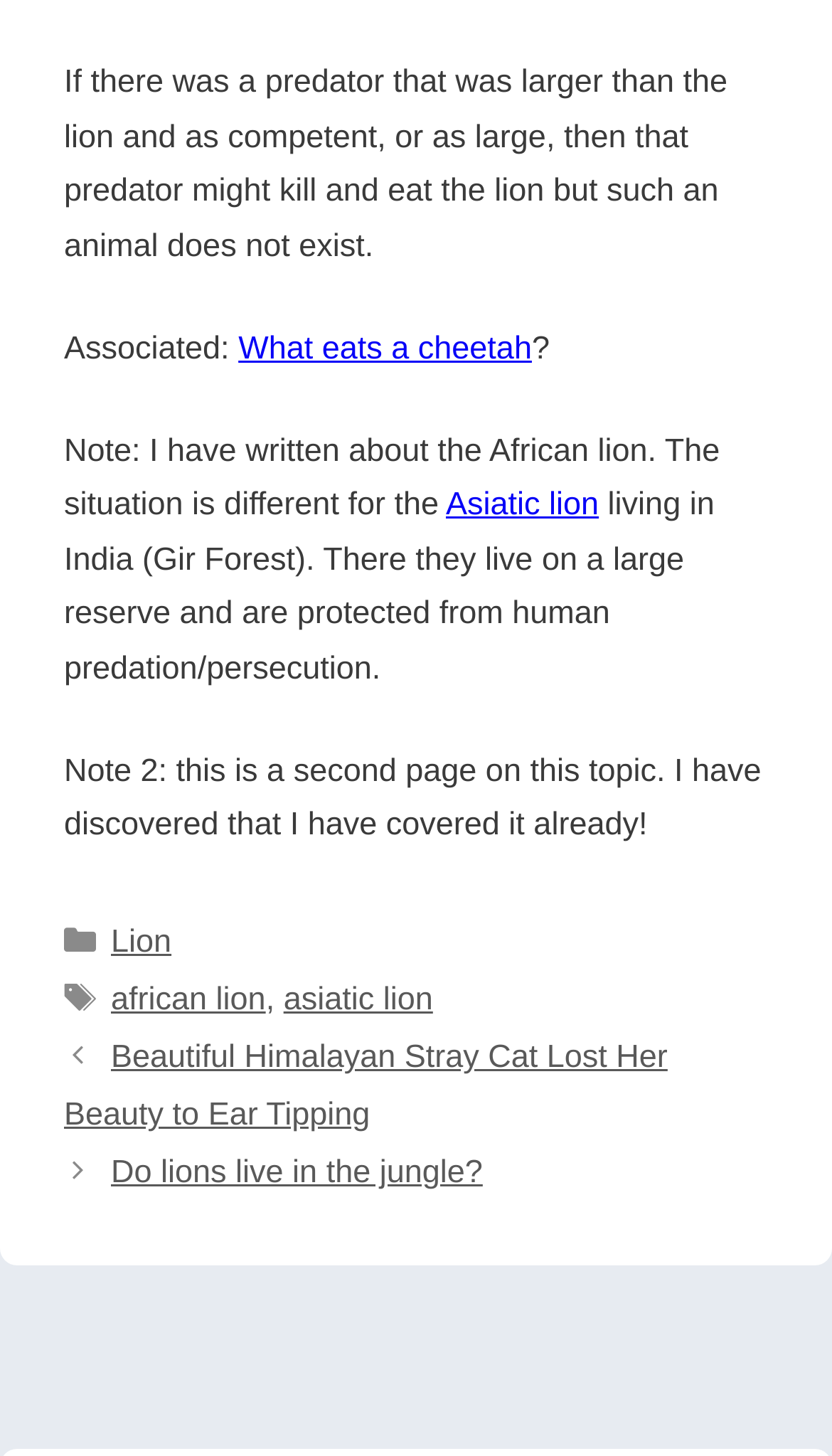Provide the bounding box coordinates for the specified HTML element described in this description: "Asiatic lion". The coordinates should be four float numbers ranging from 0 to 1, in the format [left, top, right, bottom].

[0.536, 0.046, 0.72, 0.071]